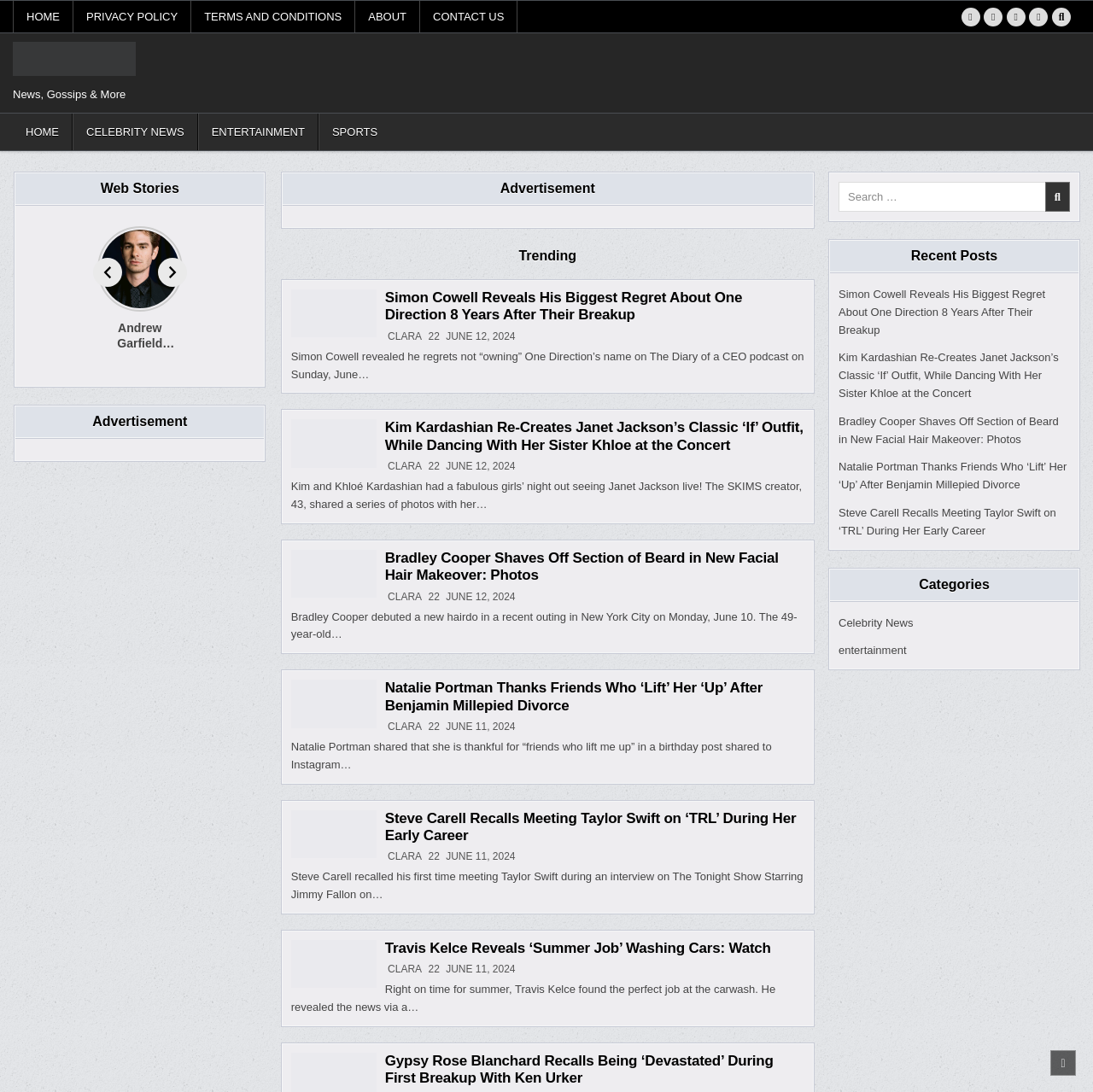Find the bounding box of the element with the following description: "Celebrity News". The coordinates must be four float numbers between 0 and 1, formatted as [left, top, right, bottom].

[0.767, 0.564, 0.835, 0.576]